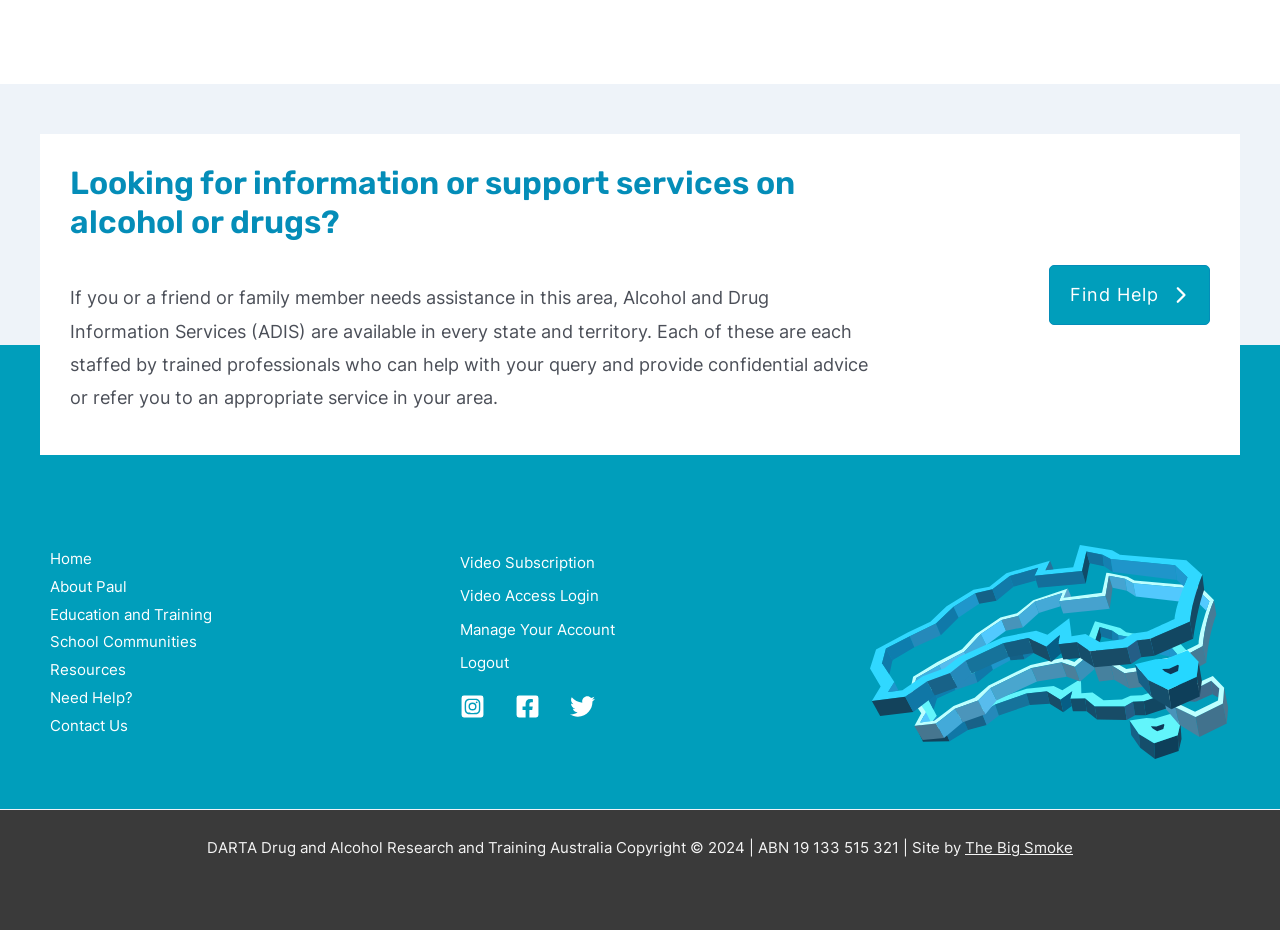Show the bounding box coordinates for the element that needs to be clicked to execute the following instruction: "Contact us". Provide the coordinates in the form of four float numbers between 0 and 1, i.e., [left, top, right, bottom].

[0.039, 0.765, 0.1, 0.795]